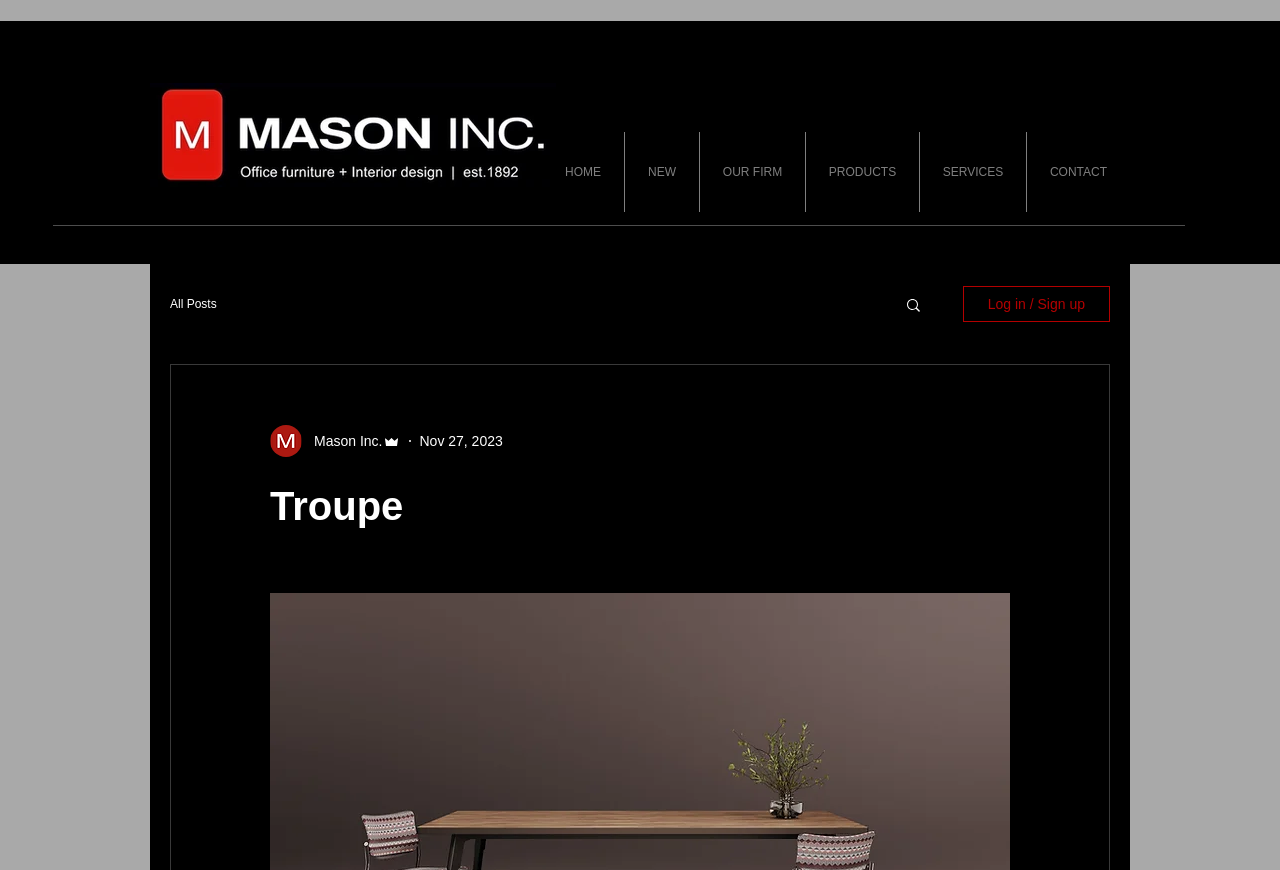Determine the coordinates of the bounding box that should be clicked to complete the instruction: "Search for something". The coordinates should be represented by four float numbers between 0 and 1: [left, top, right, bottom].

[0.706, 0.34, 0.721, 0.364]